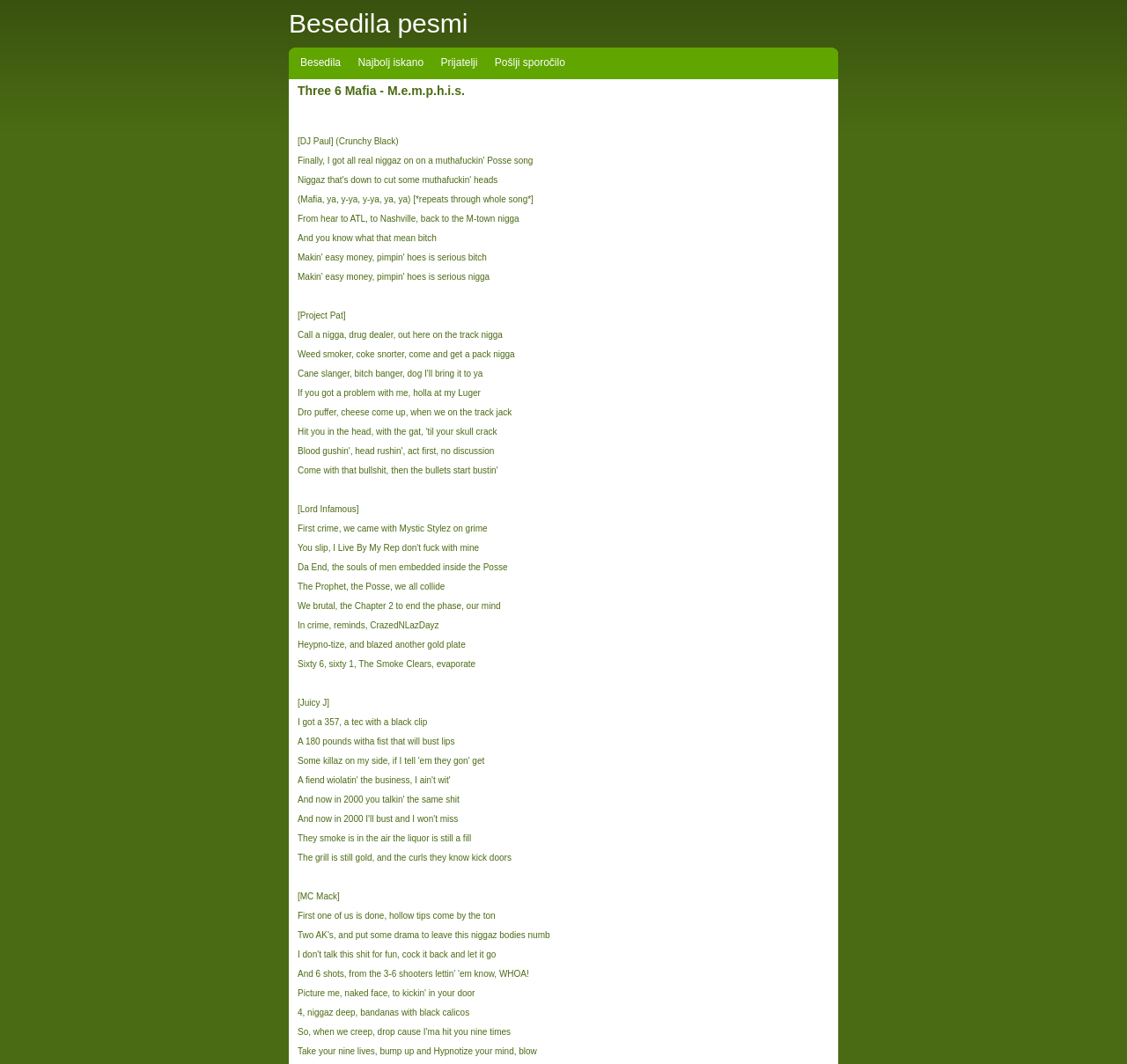Answer the question with a brief word or phrase:
How many artists are featured in the song?

Multiple